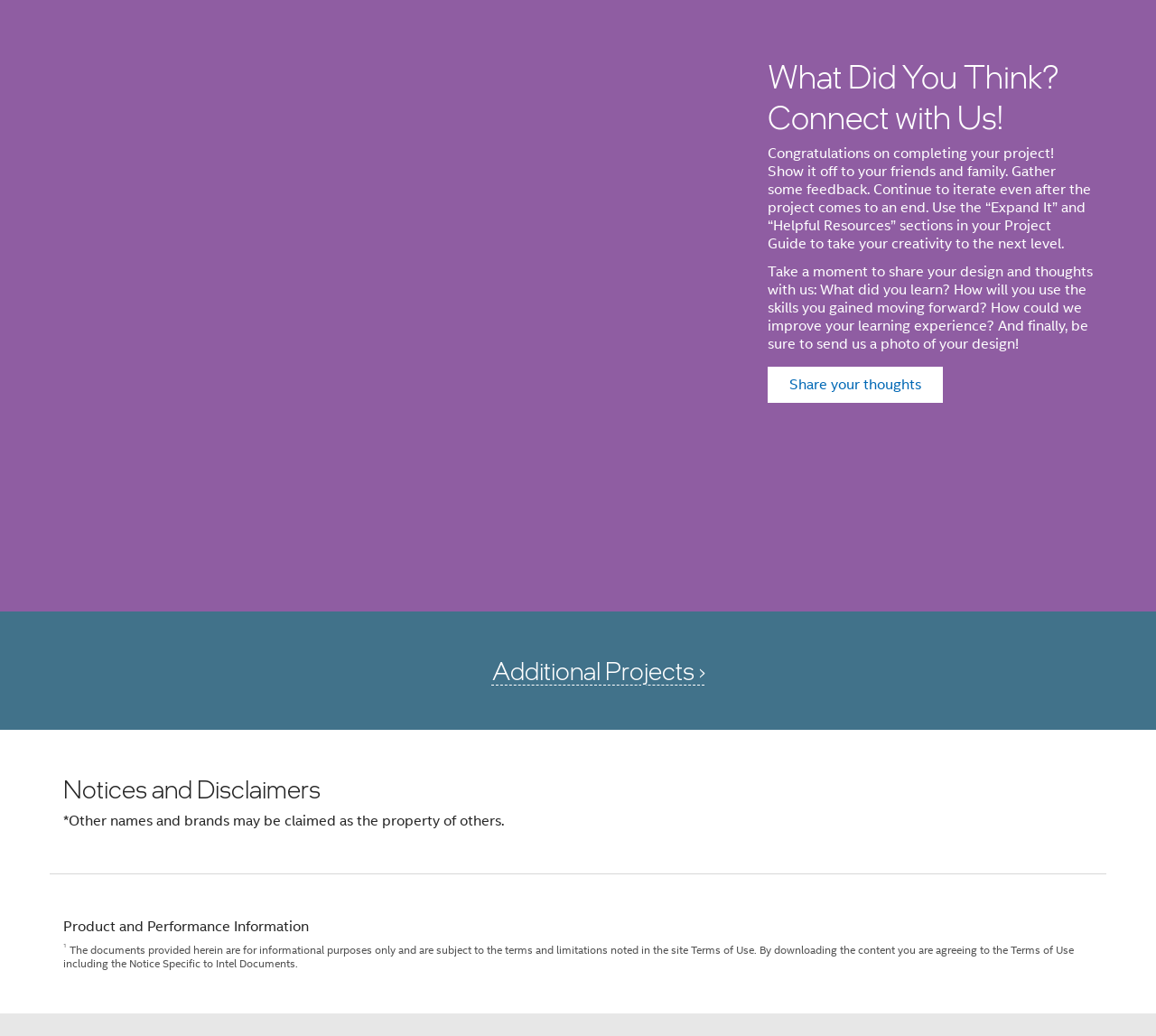Determine the bounding box coordinates of the clickable region to follow the instruction: "Read 'Terms of Use'".

[0.266, 0.864, 0.33, 0.877]